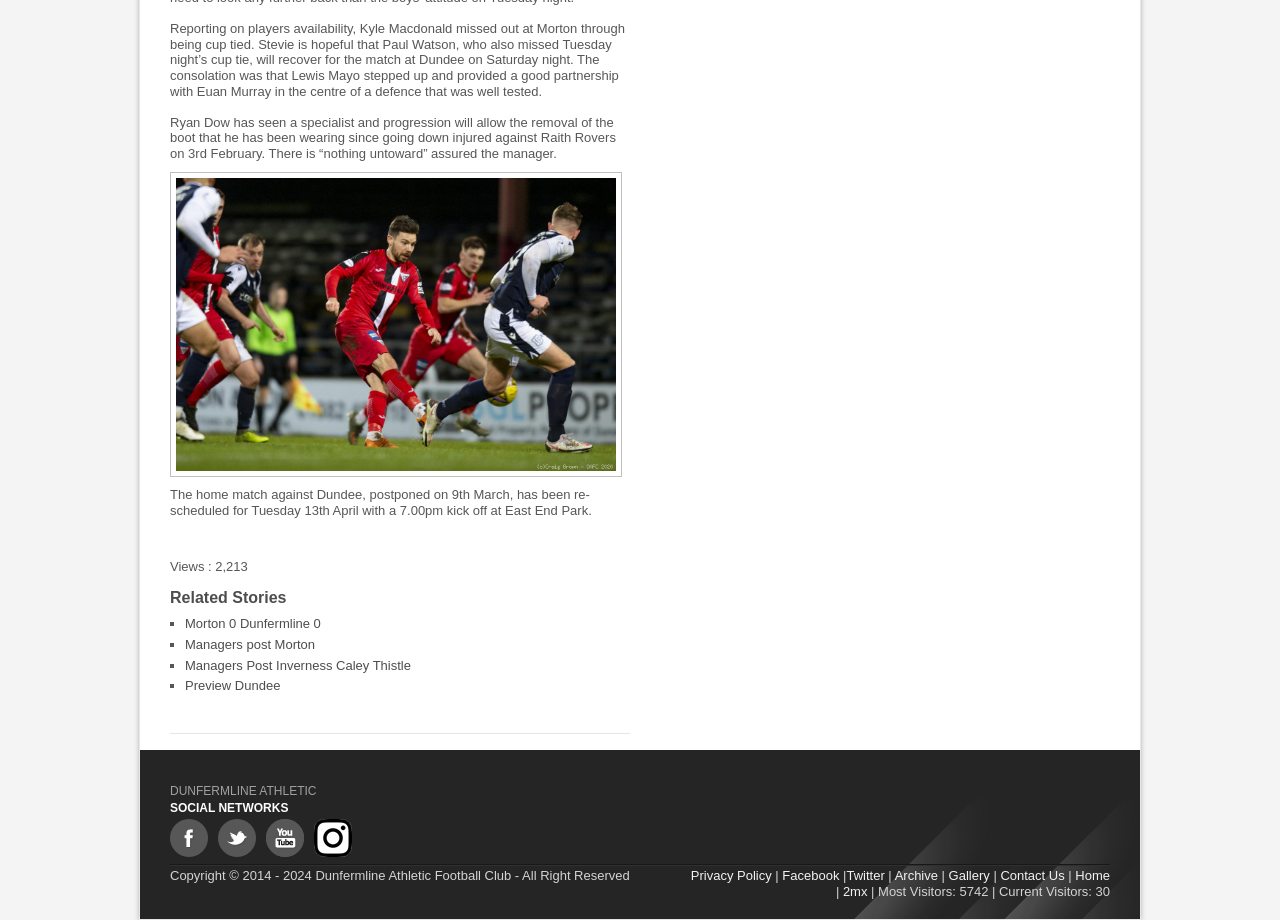Identify the bounding box coordinates of the section that should be clicked to achieve the task described: "Check the current visitors count".

[0.678, 0.96, 0.867, 0.977]